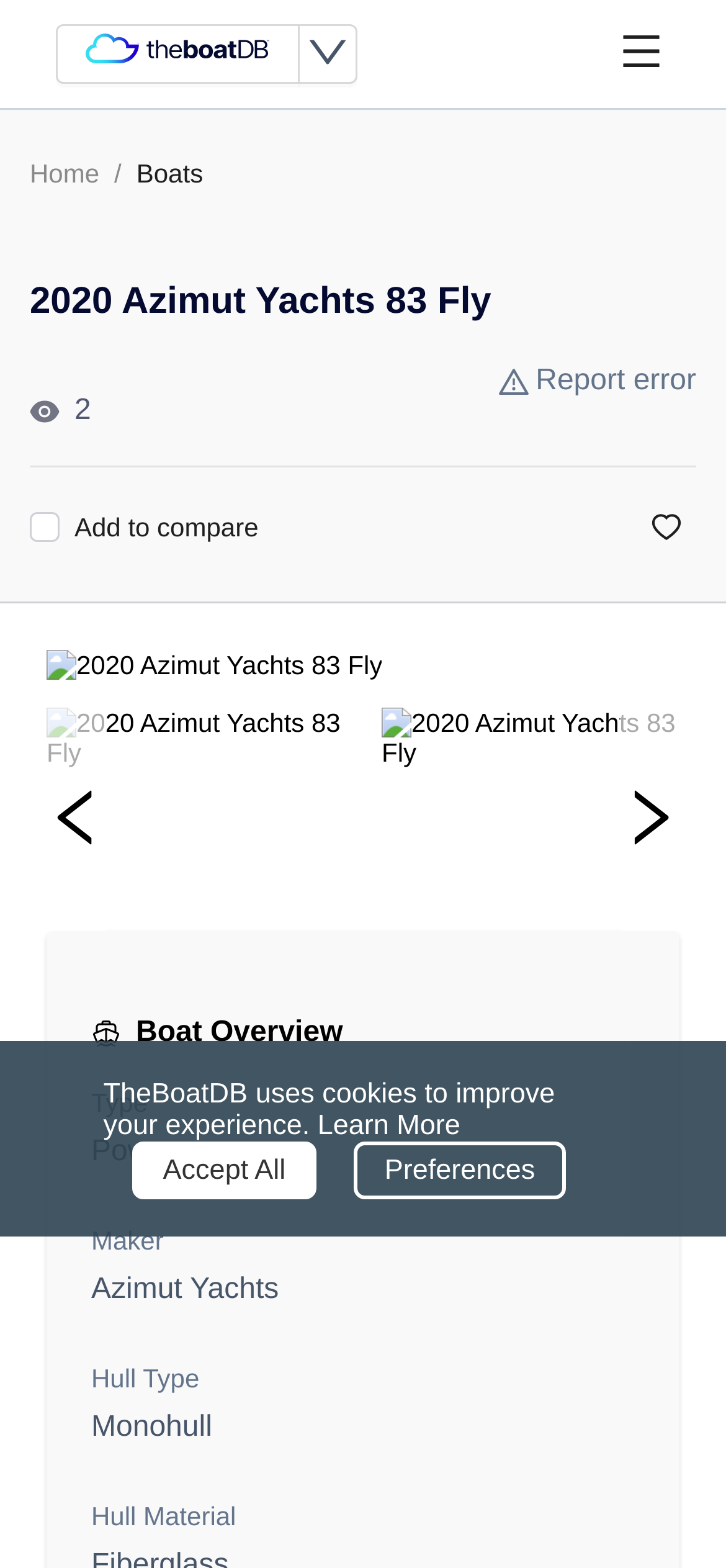Identify the bounding box coordinates of the area that should be clicked in order to complete the given instruction: "Report an error". The bounding box coordinates should be four float numbers between 0 and 1, i.e., [left, top, right, bottom].

[0.687, 0.229, 0.959, 0.258]